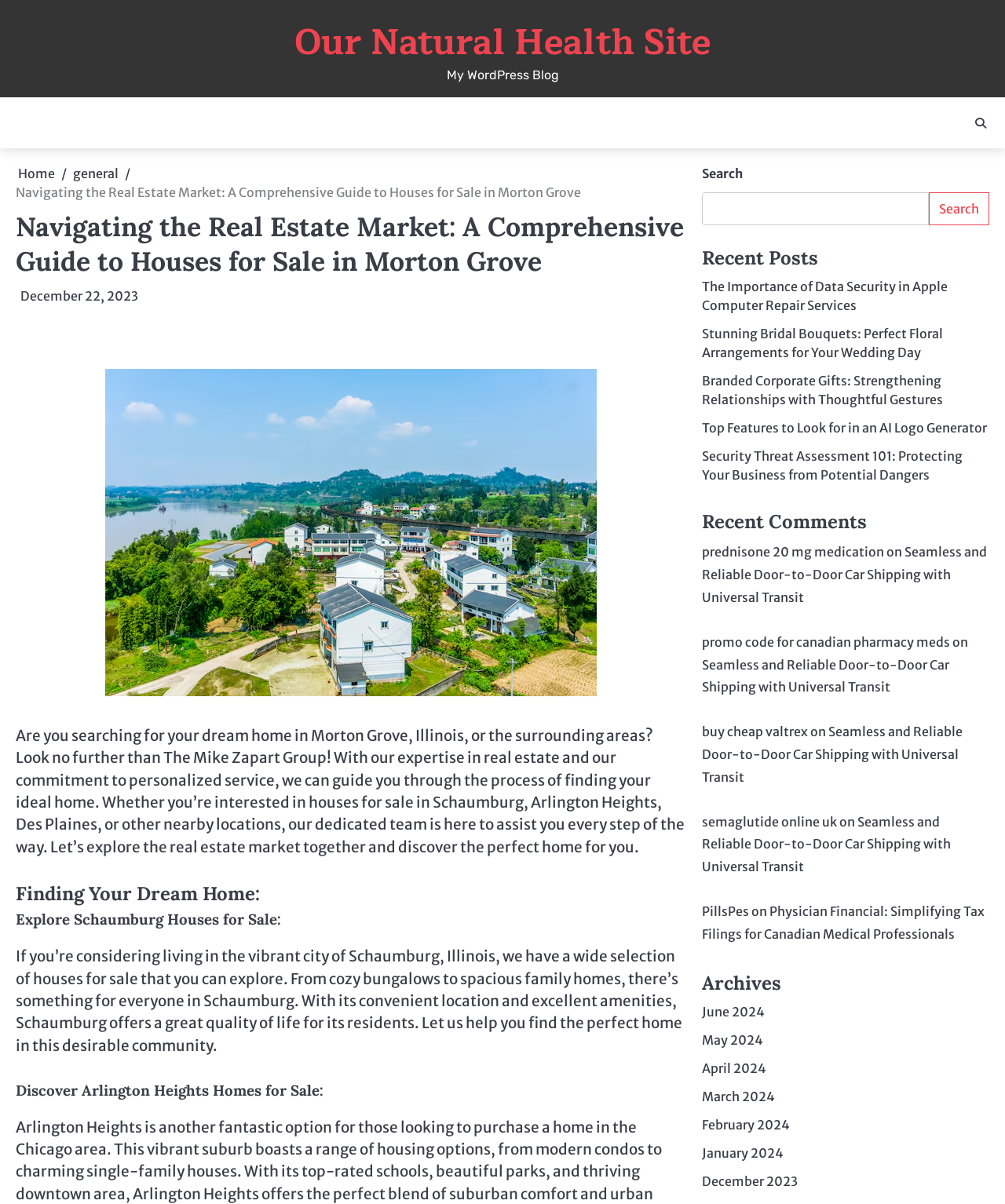From the webpage screenshot, identify the region described by title="04 IMG_3218". Provide the bounding box coordinates as (top-left x, top-left y, bottom-right x, bottom-right y), with each value being a floating point number between 0 and 1.

None